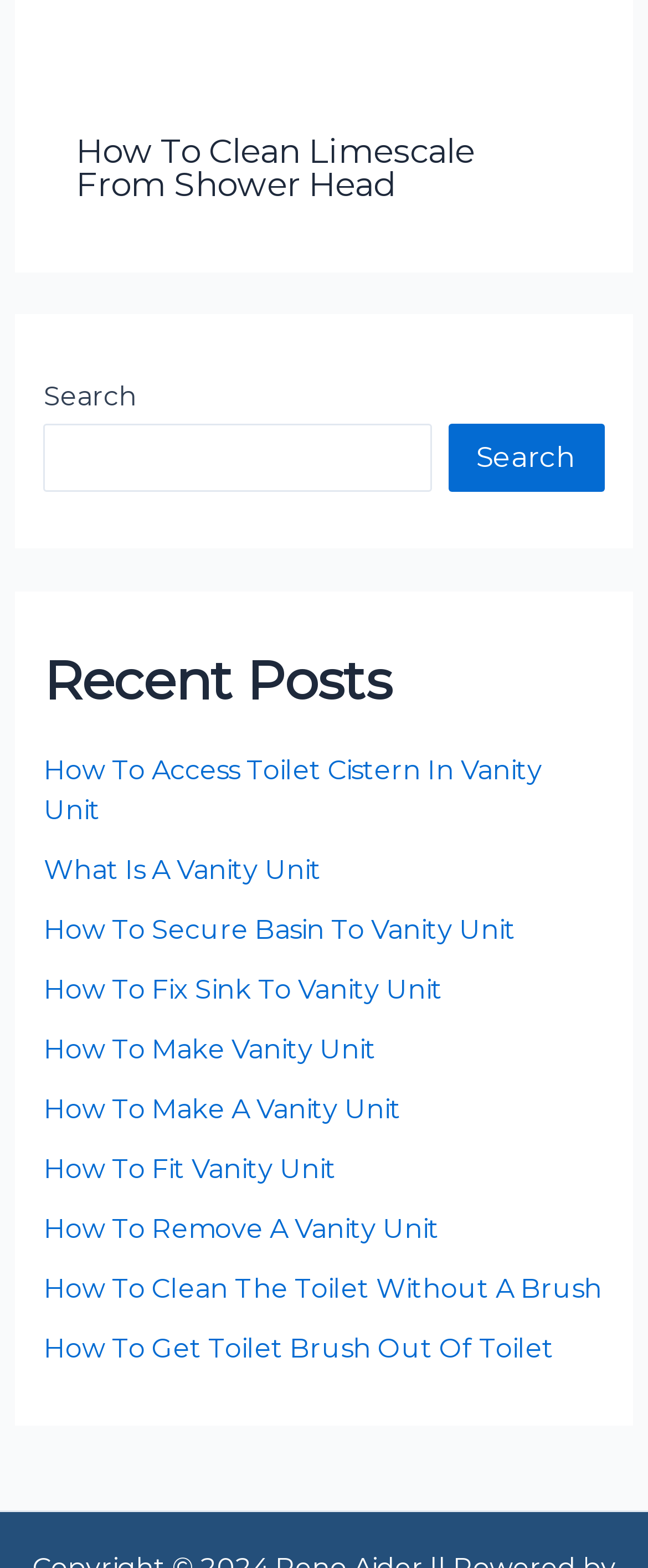What is the purpose of the search box?
Using the information presented in the image, please offer a detailed response to the question.

The search box is located in the top section of the webpage, and it has a label 'Search'. This suggests that the purpose of the search box is to allow users to search for specific topics or keywords within the website.